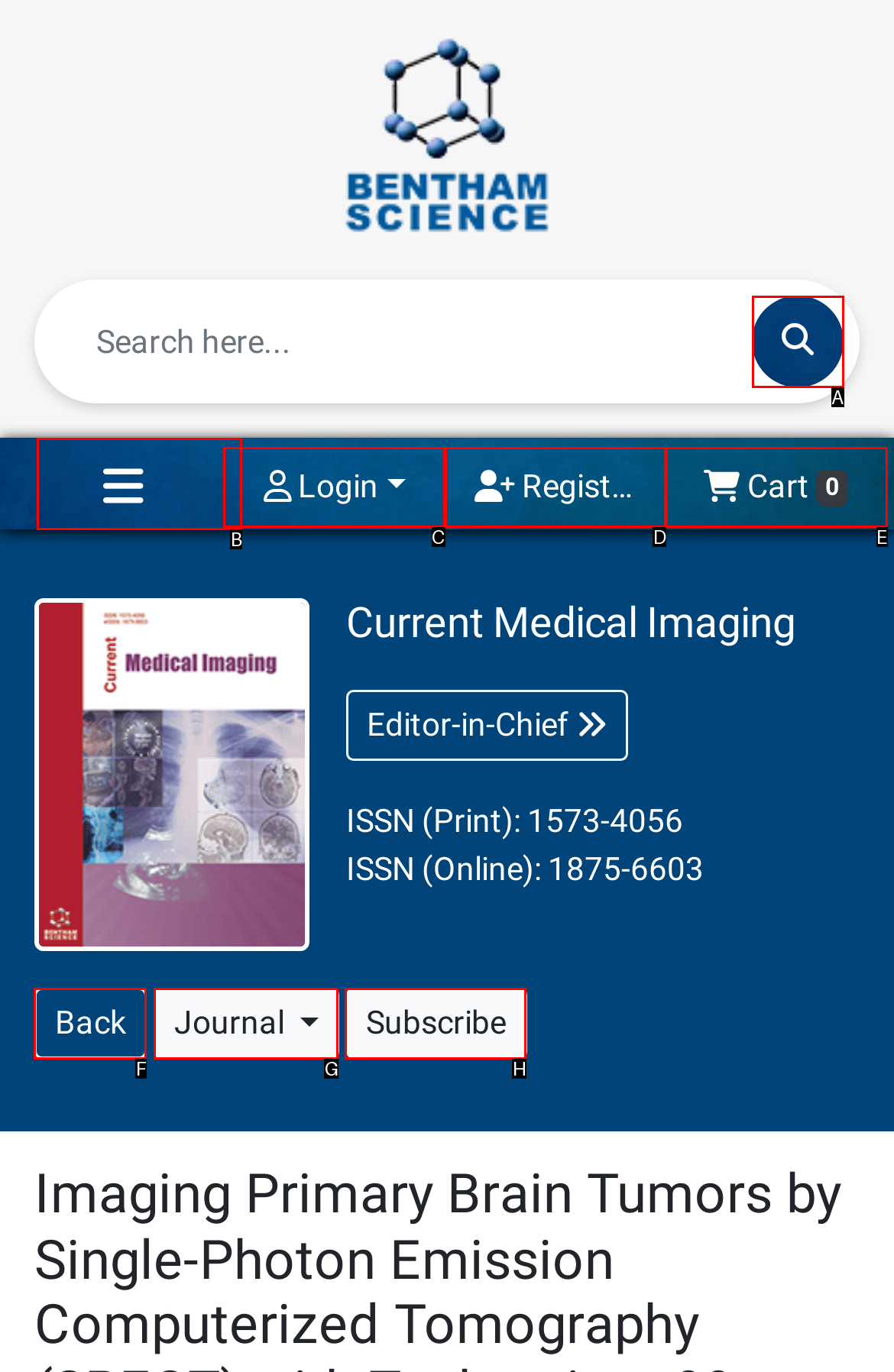Indicate the HTML element that should be clicked to perform the task: Go back to the previous page Reply with the letter corresponding to the chosen option.

F